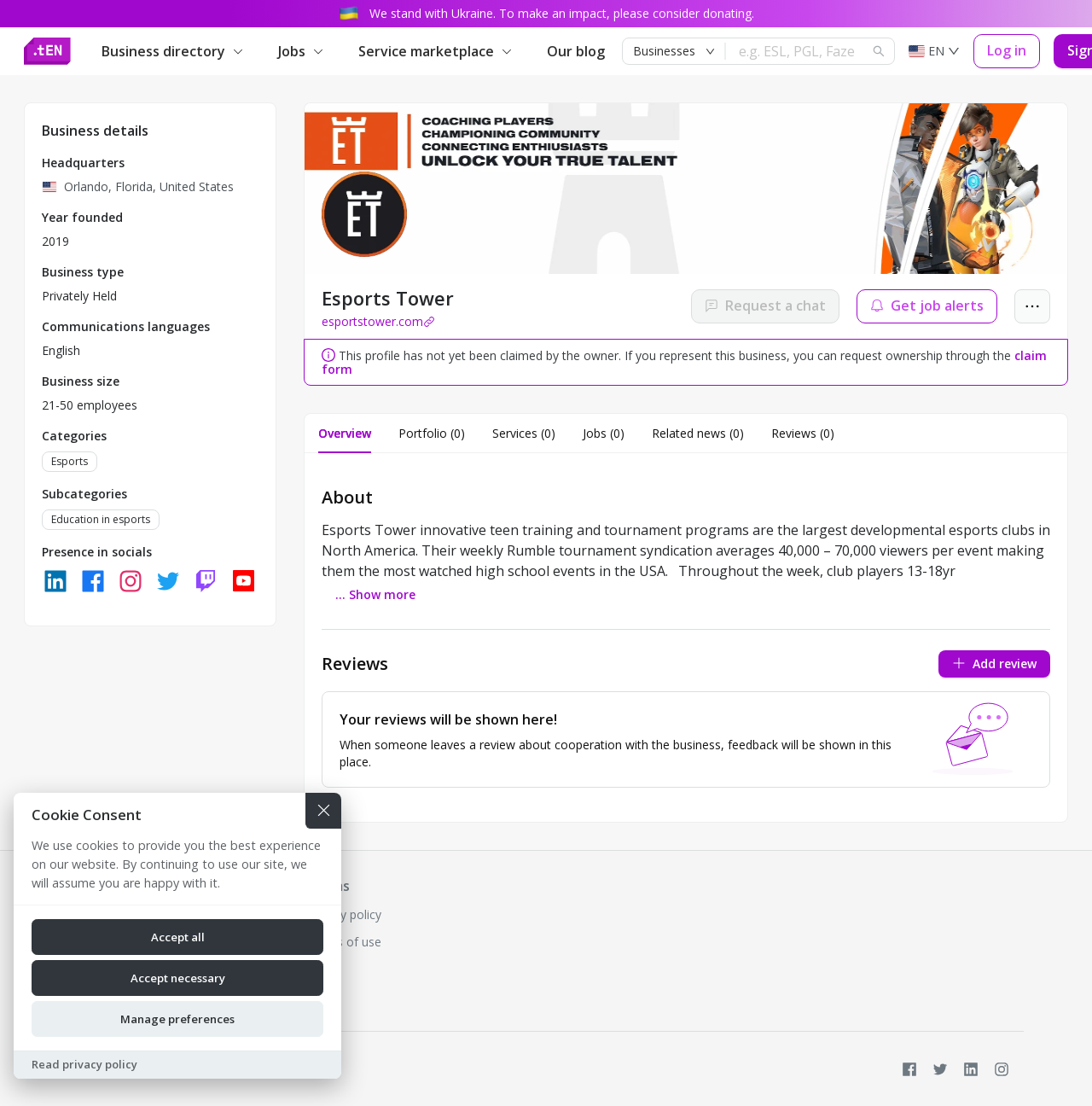Specify the bounding box coordinates for the region that must be clicked to perform the given instruction: "Click on the 'Get job alerts' button".

[0.784, 0.262, 0.913, 0.292]